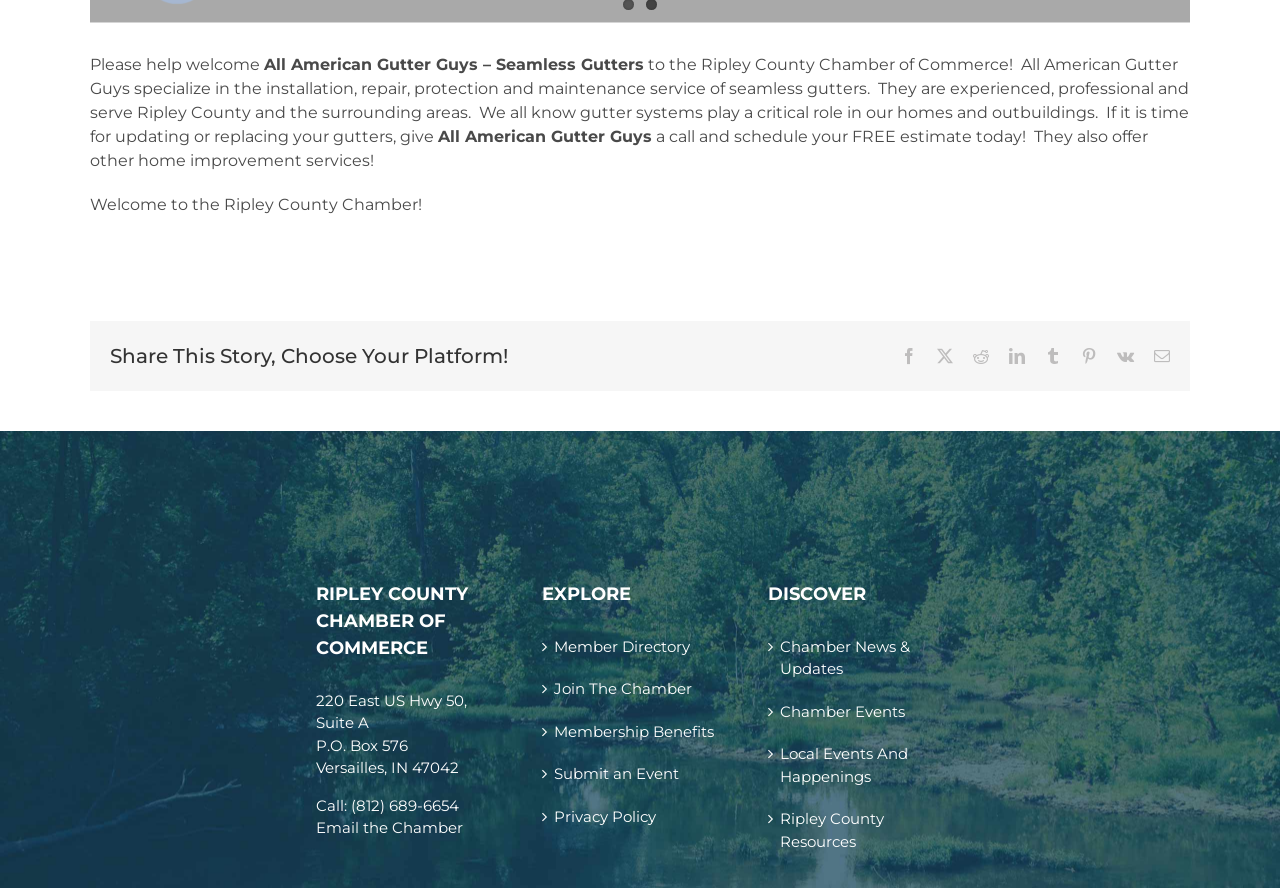How can you contact the Ripley County Chamber of Commerce?
Provide a detailed answer to the question using information from the image.

The webpage has a static text element that provides the phone number of the Ripley County Chamber of Commerce, which is (812) 689-6654. Additionally, there is a link element that says 'Email the Chamber', which suggests that you can also contact the Chamber via email.